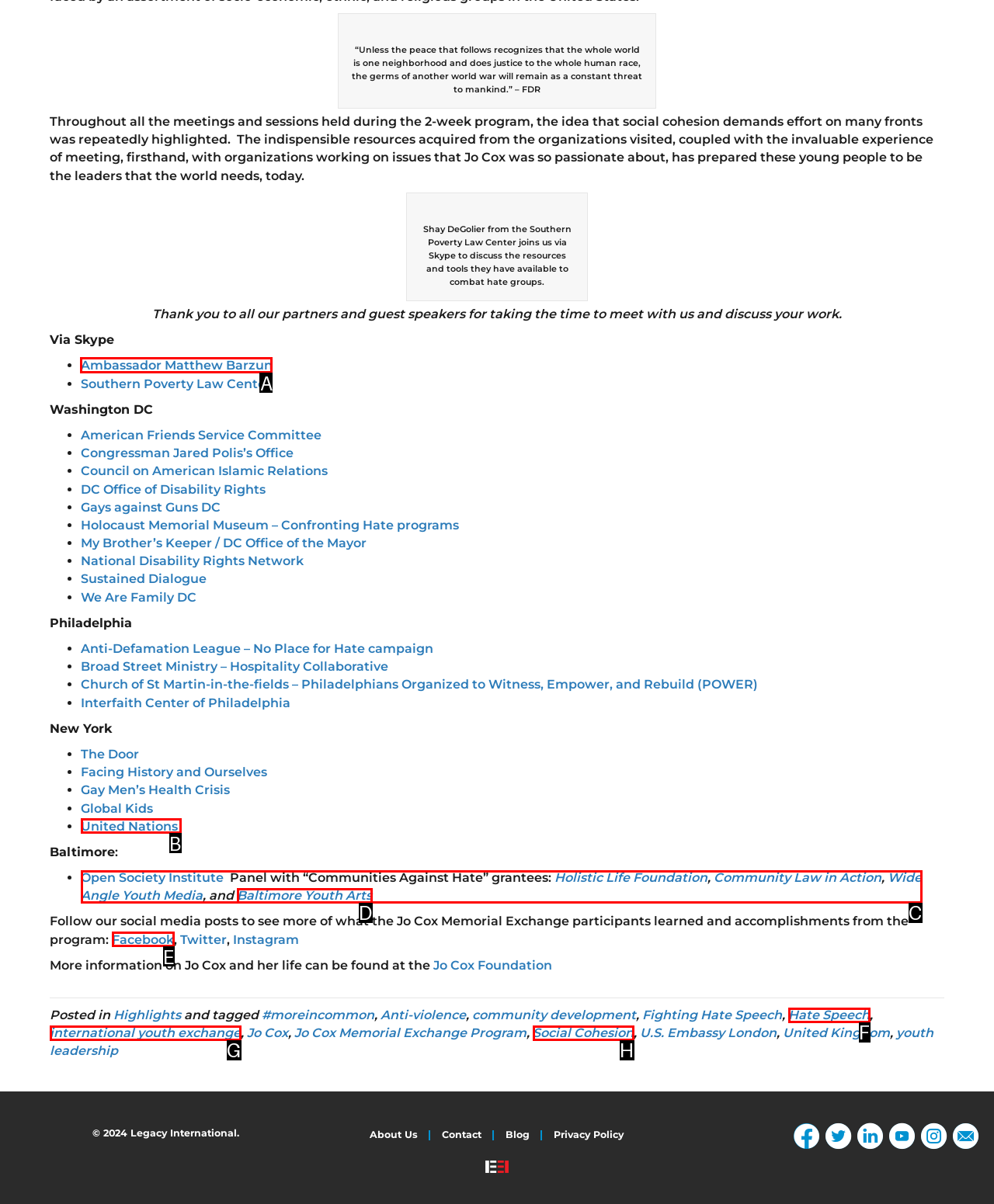Determine the letter of the UI element I should click on to complete the task: Click the link to Ambassador Matthew Barzun from the provided choices in the screenshot.

A